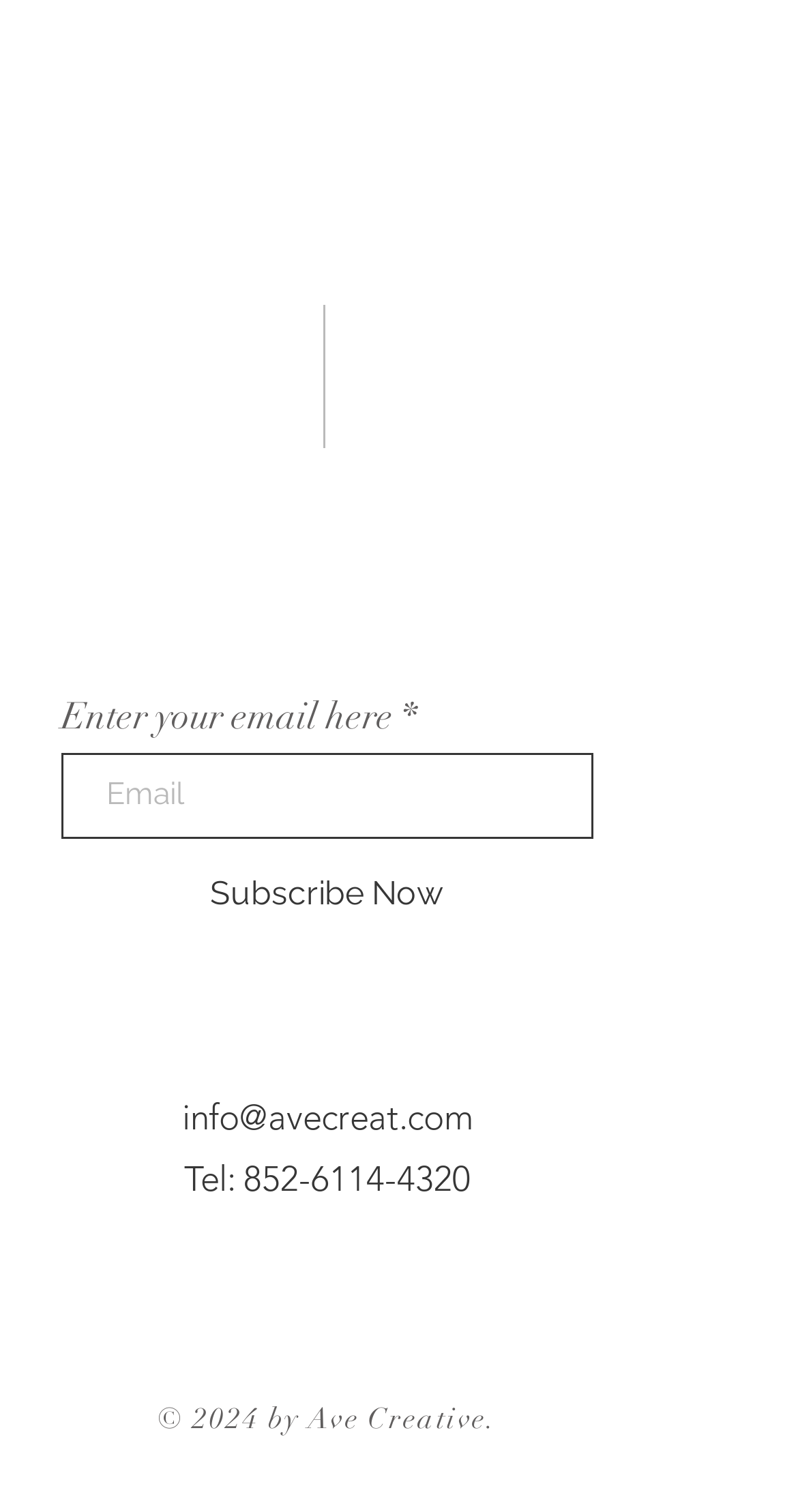Using the format (top-left x, top-left y, bottom-right x, bottom-right y), provide the bounding box coordinates for the described UI element. All values should be floating point numbers between 0 and 1: alt="Inspirations"

None